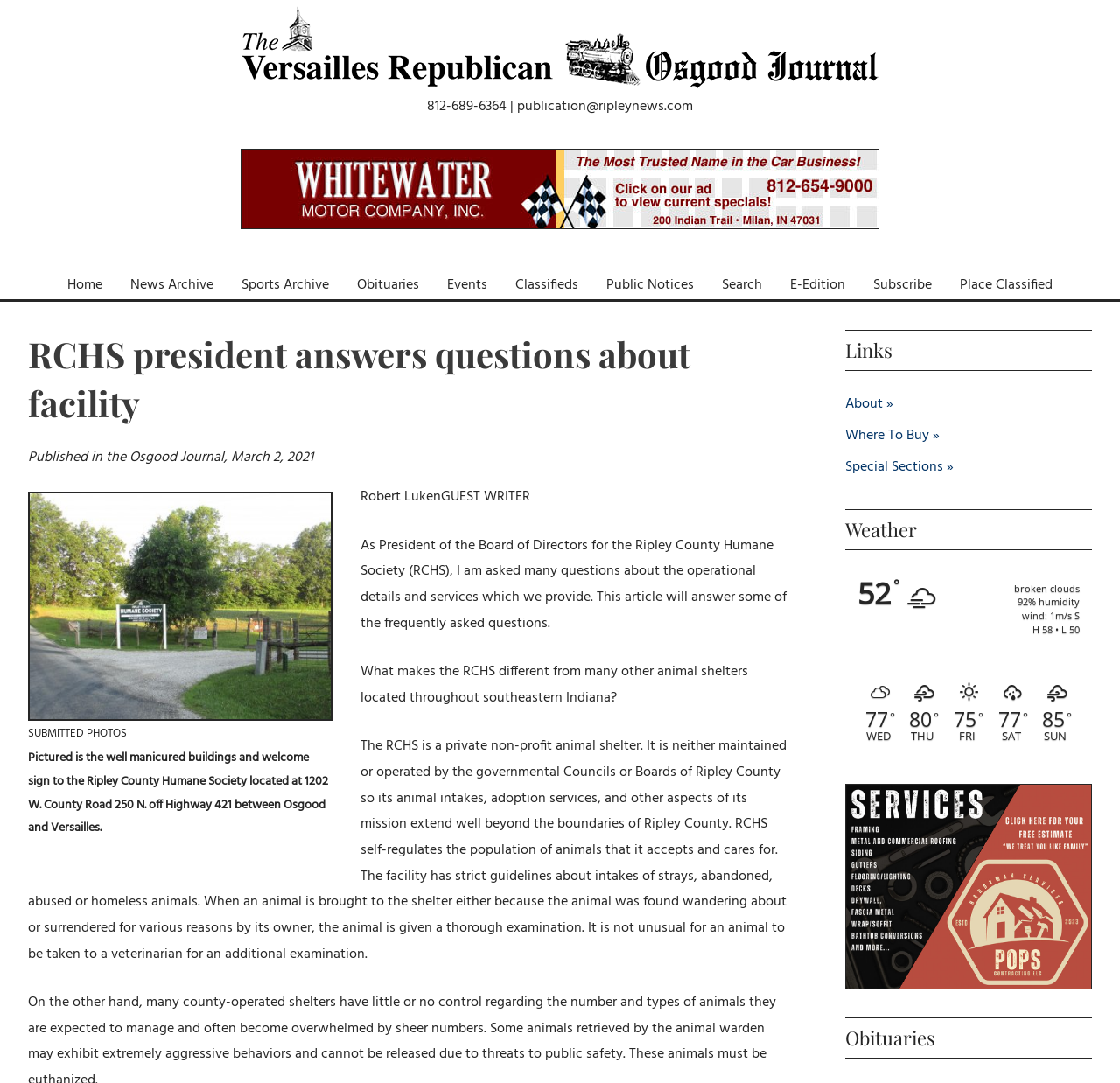Please locate the bounding box coordinates of the element that needs to be clicked to achieve the following instruction: "Click the 'Home' link". The coordinates should be four float numbers between 0 and 1, i.e., [left, top, right, bottom].

[0.048, 0.25, 0.104, 0.276]